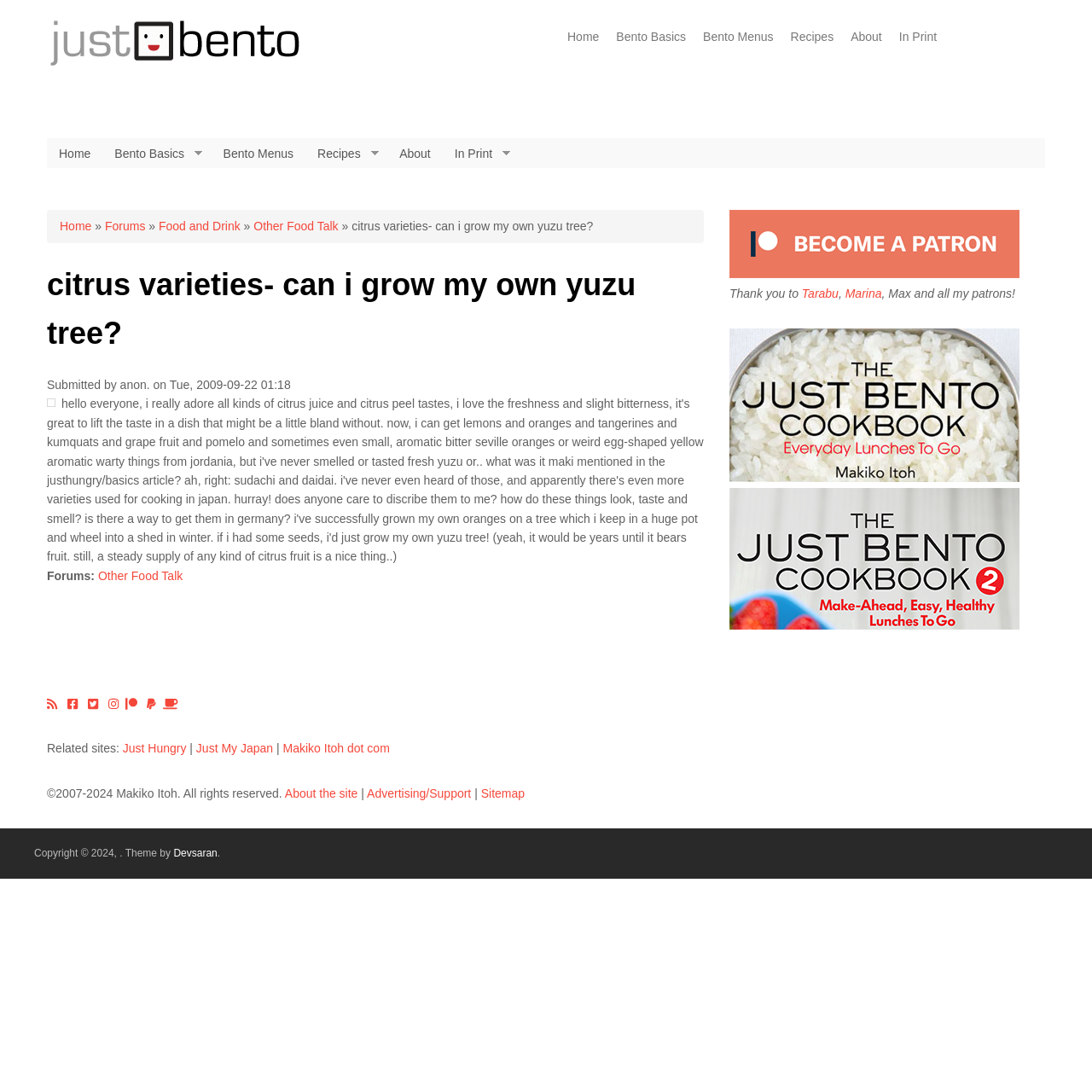Locate the bounding box of the UI element based on this description: "Bento Menus". Provide four float numbers between 0 and 1 as [left, top, right, bottom].

[0.193, 0.127, 0.28, 0.154]